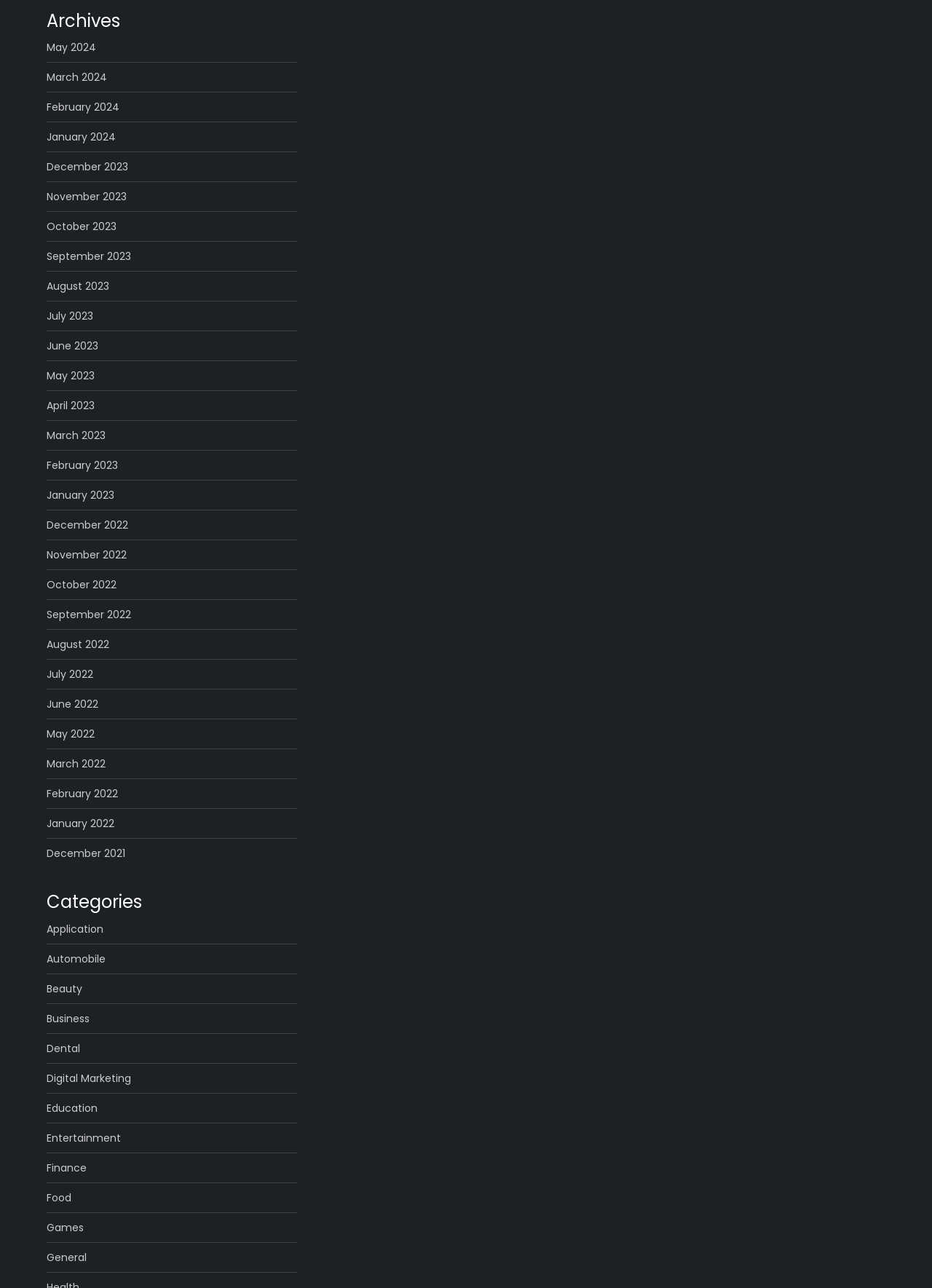Kindly determine the bounding box coordinates for the area that needs to be clicked to execute this instruction: "view archives for December 2022".

[0.05, 0.4, 0.138, 0.415]